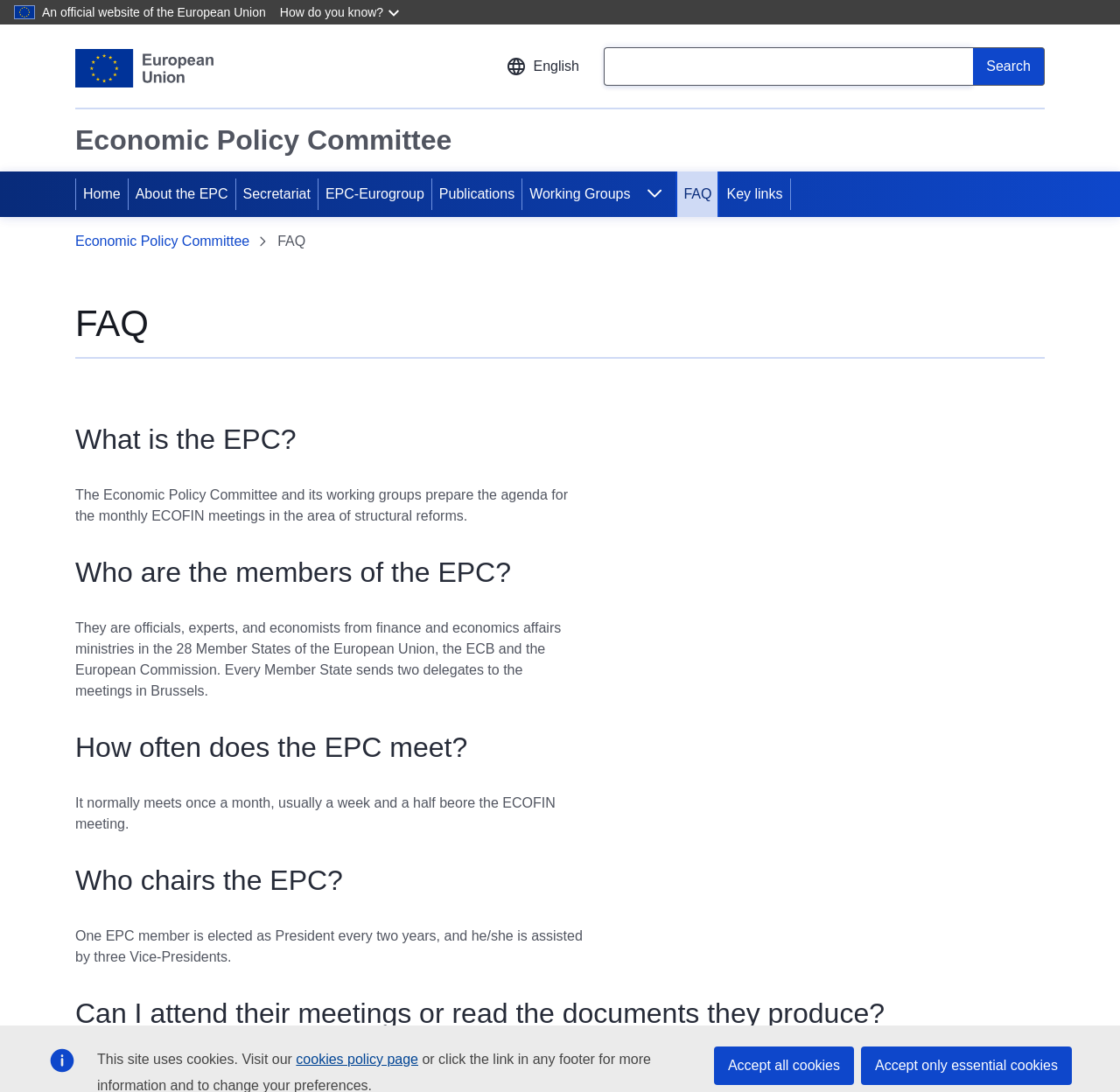Specify the bounding box coordinates of the area to click in order to follow the given instruction: "View site navigation."

[0.0, 0.157, 1.0, 0.199]